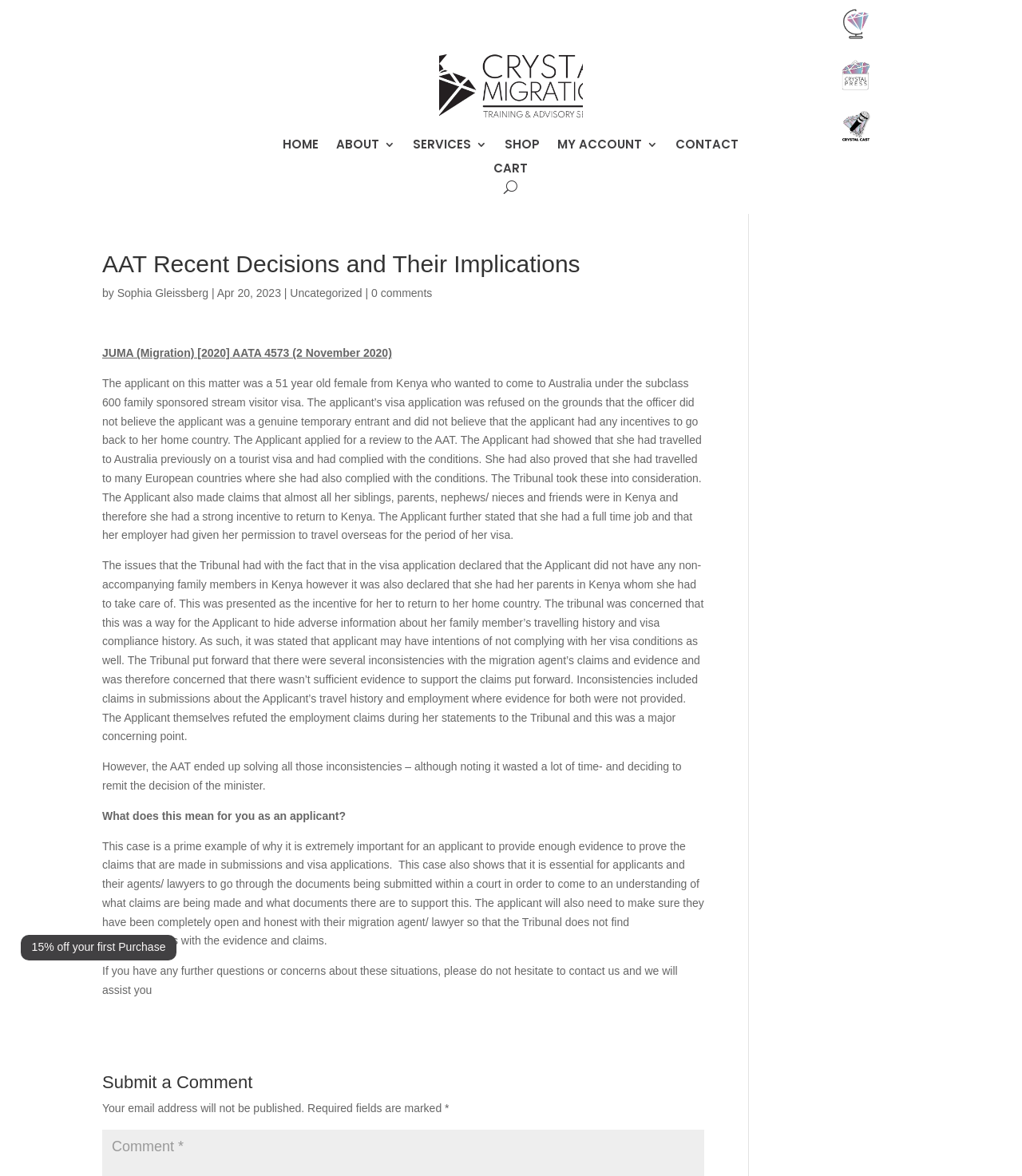Generate an in-depth caption that captures all aspects of the webpage.

This webpage is about AAT Recent Decisions and Their Implications, specifically discussing a case related to migration. At the top, there is a navigation menu with links to HOME, ABOUT, SERVICES, SHOP, MY ACCOUNT, CONTACT, and CART. Below the navigation menu, there is a prominent image. 

On the left side, there is a heading that reads "AAT Recent Decisions and Their Implications" followed by the author's name, Sophia Gleissberg, and the date, April 20, 2023. Below this, there are links to categories, including "Uncategorized" and "0 comments". 

The main content of the webpage is a long article discussing a specific case, JUMA (Migration) [2020] AATA 4573, where the applicant's visa application was refused due to concerns about her intentions to comply with the visa conditions. The article explains the details of the case, including the applicant's claims and the inconsistencies found by the Tribunal. 

The article is divided into several paragraphs, with the main content taking up most of the page. At the bottom, there is a section titled "Submit a Comment" where users can leave their comments. There are also some notes about required fields and email addresses not being published.